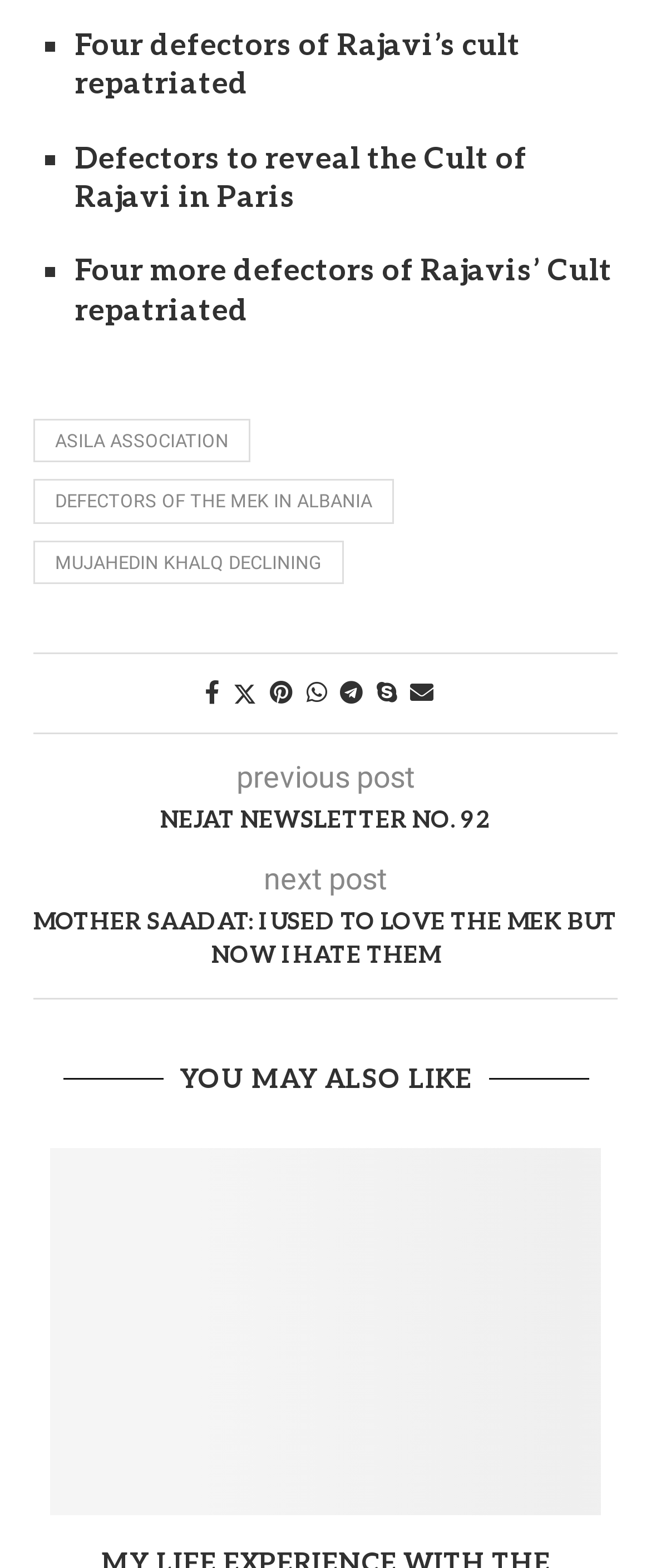Kindly determine the bounding box coordinates for the clickable area to achieve the given instruction: "Click on the link to read about Four more defectors of Rajavis’ Cult repatriated".

[0.115, 0.02, 0.941, 0.067]